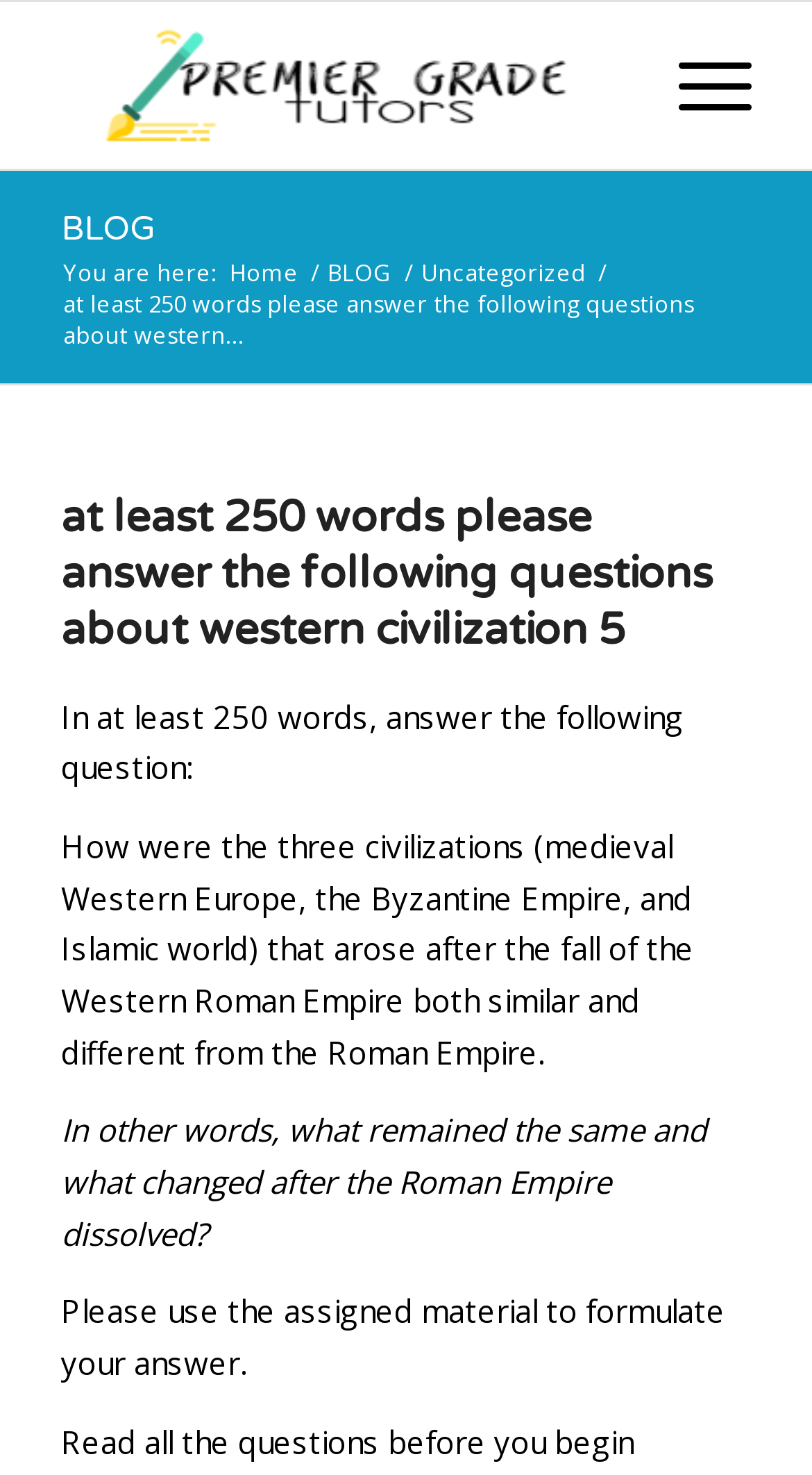Please give a concise answer to this question using a single word or phrase: 
What is the minimum word count required to answer the question?

250 words